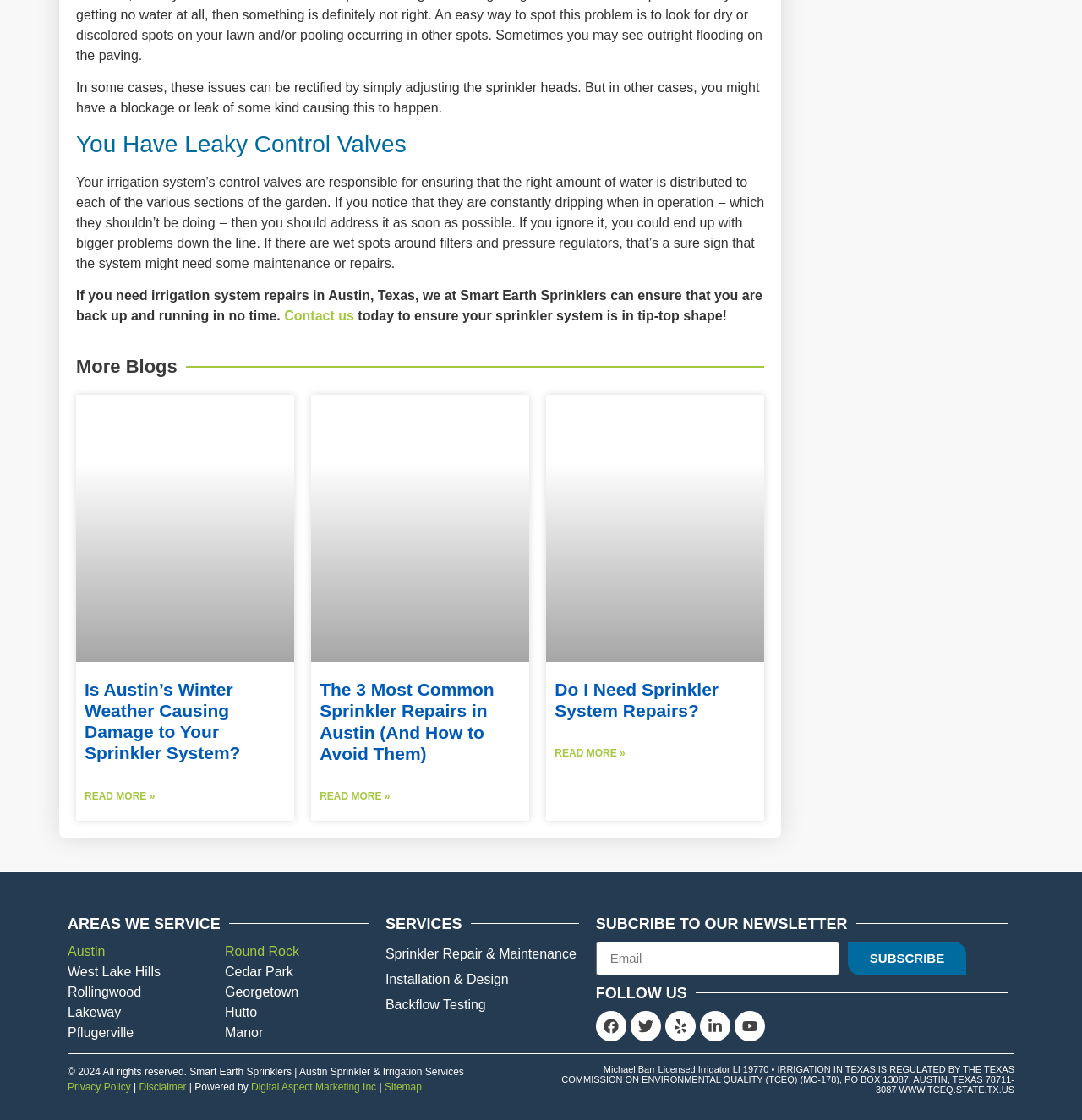Could you highlight the region that needs to be clicked to execute the instruction: "Follow us on Facebook"?

[0.551, 0.903, 0.579, 0.93]